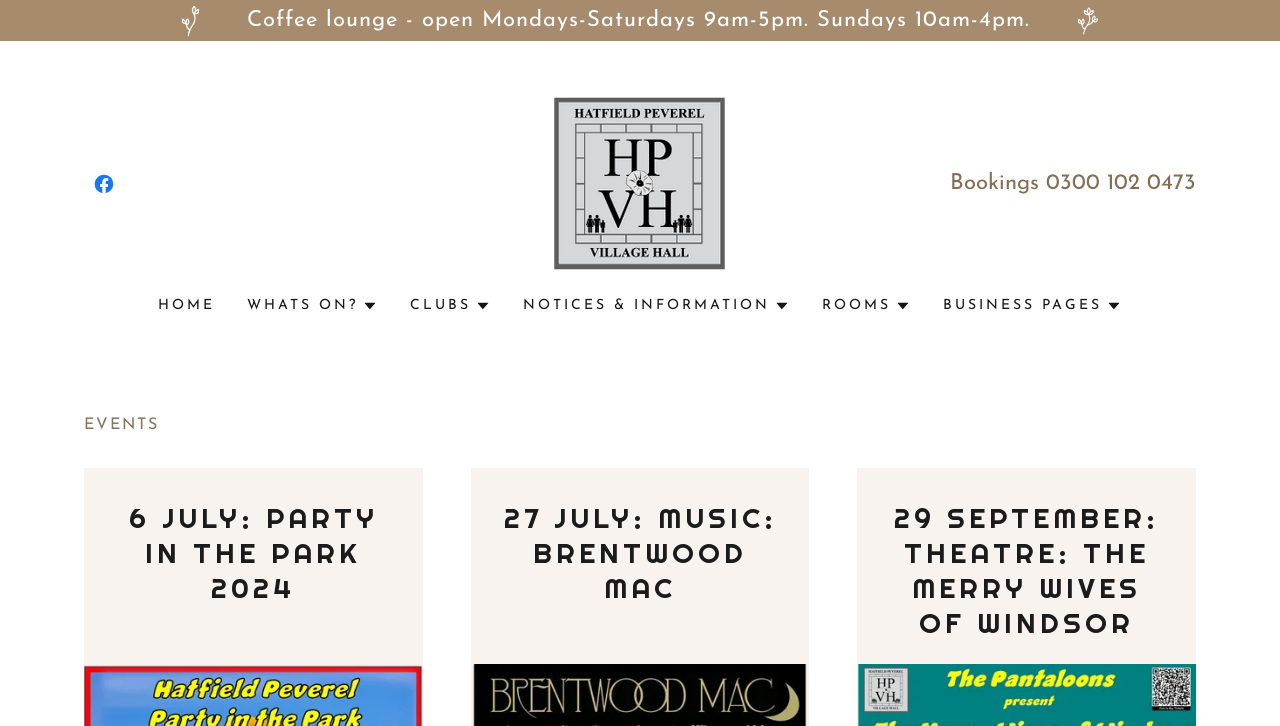Identify the bounding box coordinates for the UI element mentioned here: "0300 102 0473". Provide the coordinates as four float values between 0 and 1, i.e., [left, top, right, bottom].

[0.817, 0.237, 0.934, 0.269]